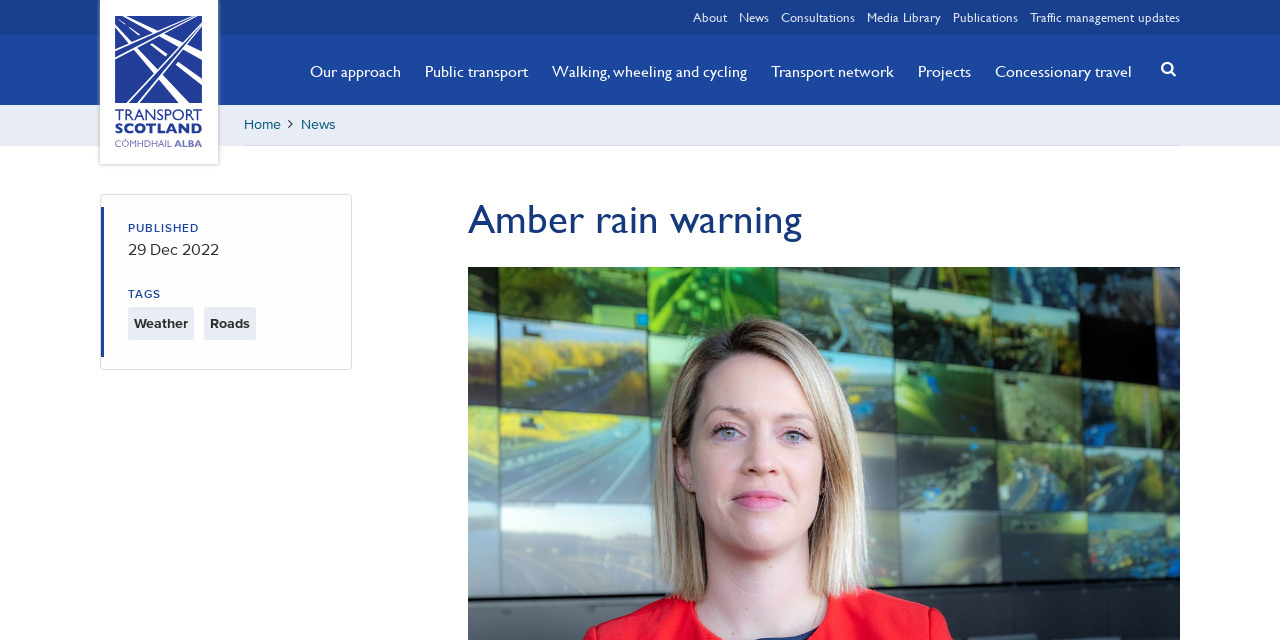Identify the bounding box coordinates of the area you need to click to perform the following instruction: "view news".

[0.577, 0.012, 0.601, 0.042]